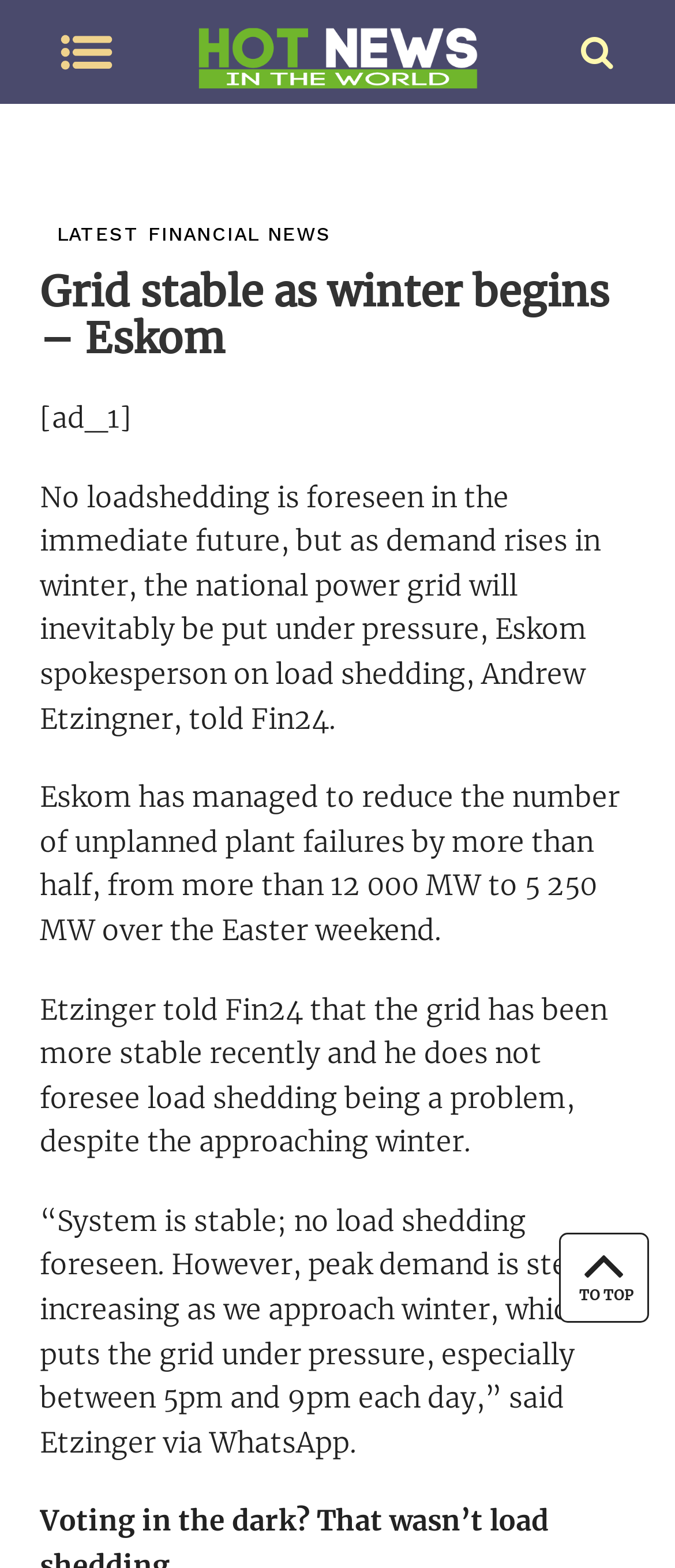How much has Eskom reduced unplanned plant failures?
Please look at the screenshot and answer using one word or phrase.

More than half